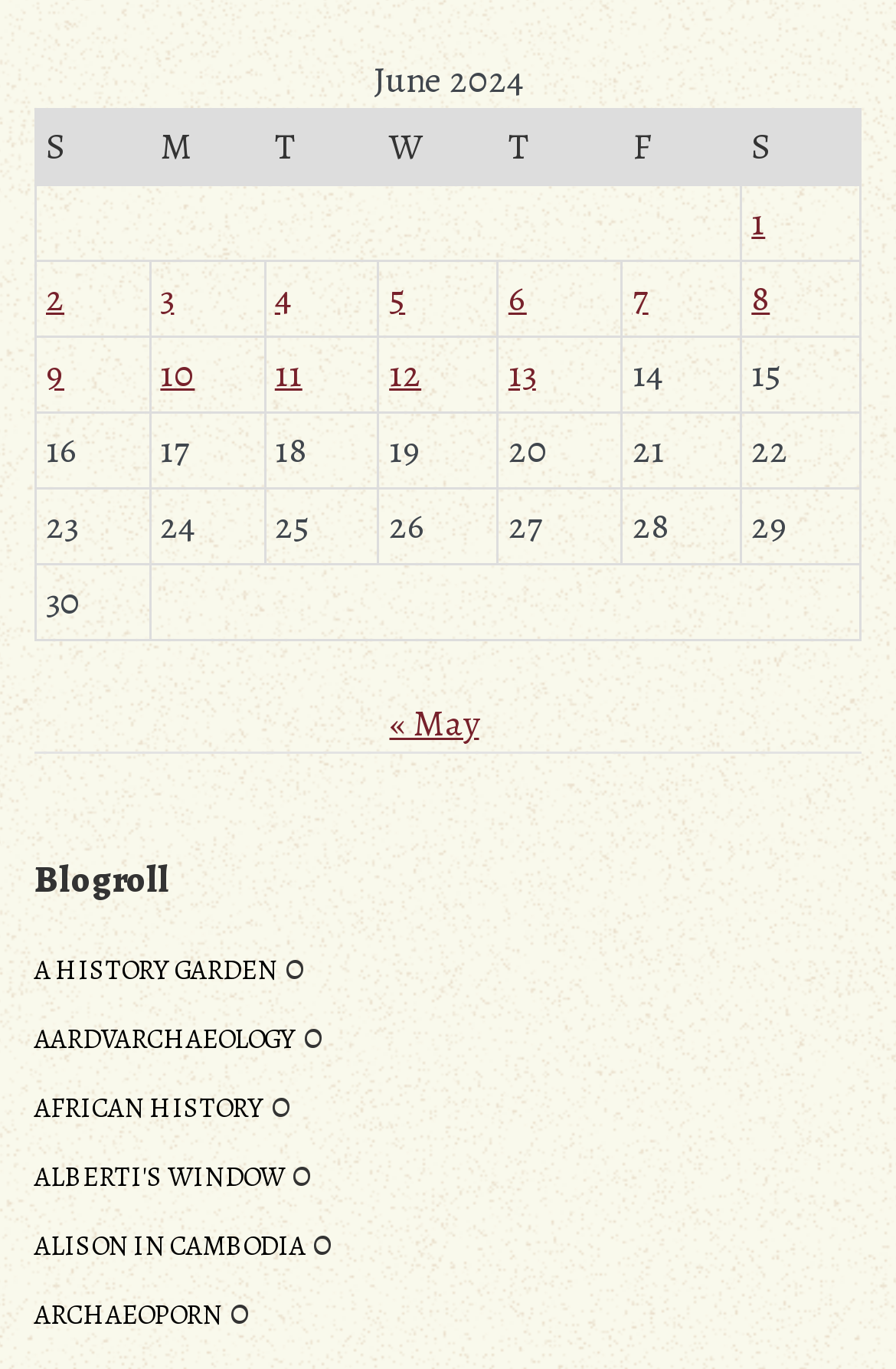What is the purpose of the links in the table?
Based on the visual content, answer with a single word or a brief phrase.

To view posts